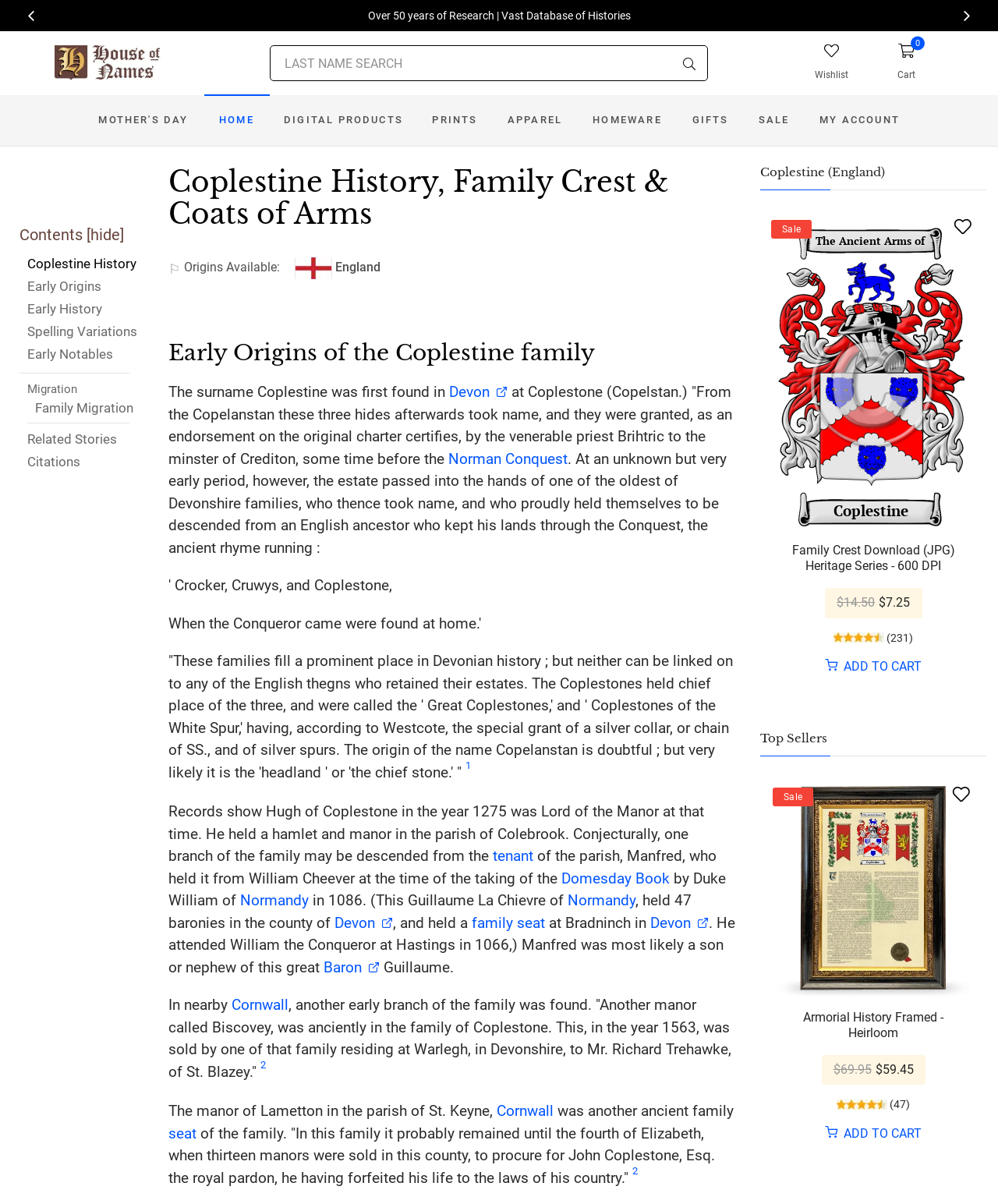Determine the bounding box coordinates of the section I need to click to execute the following instruction: "Search for a last name". Provide the coordinates as four float numbers between 0 and 1, i.e., [left, top, right, bottom].

[0.27, 0.038, 0.709, 0.067]